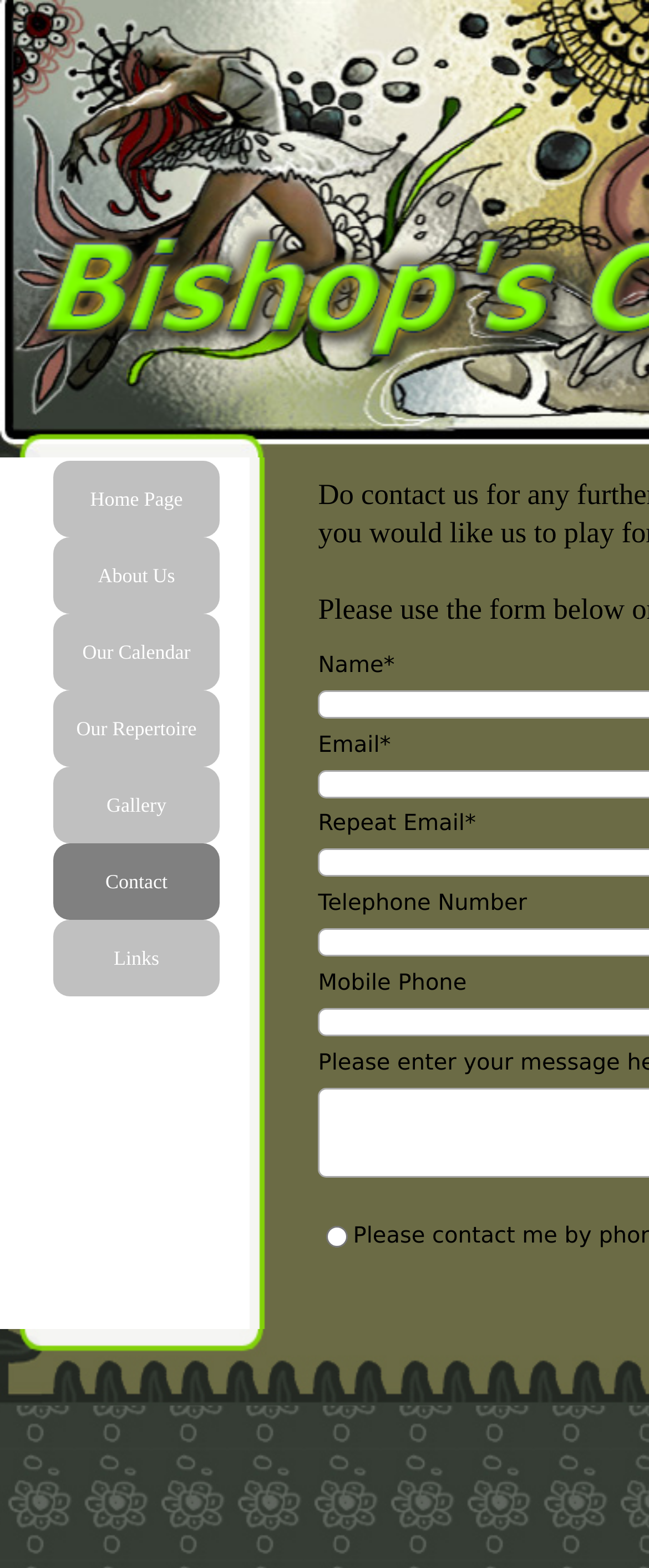How many navigation links are available?
Examine the image and give a concise answer in one word or a short phrase.

7